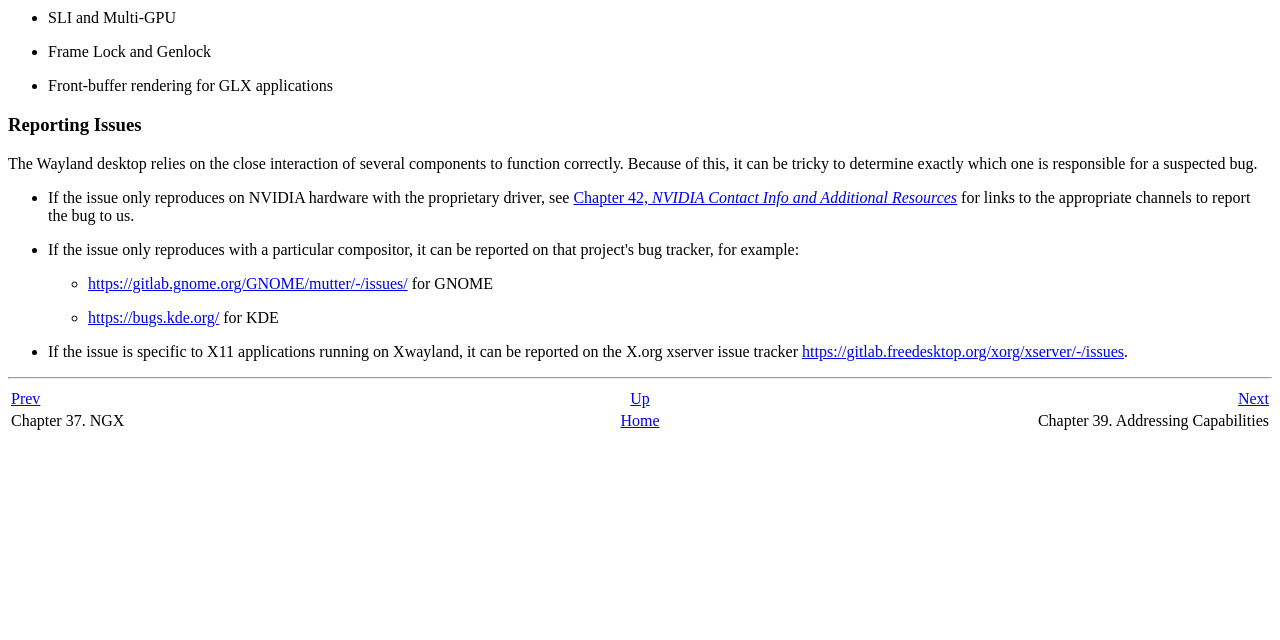Find the bounding box coordinates for the UI element whose description is: "Prev". The coordinates should be four float numbers between 0 and 1, in the format [left, top, right, bottom].

[0.009, 0.609, 0.032, 0.636]